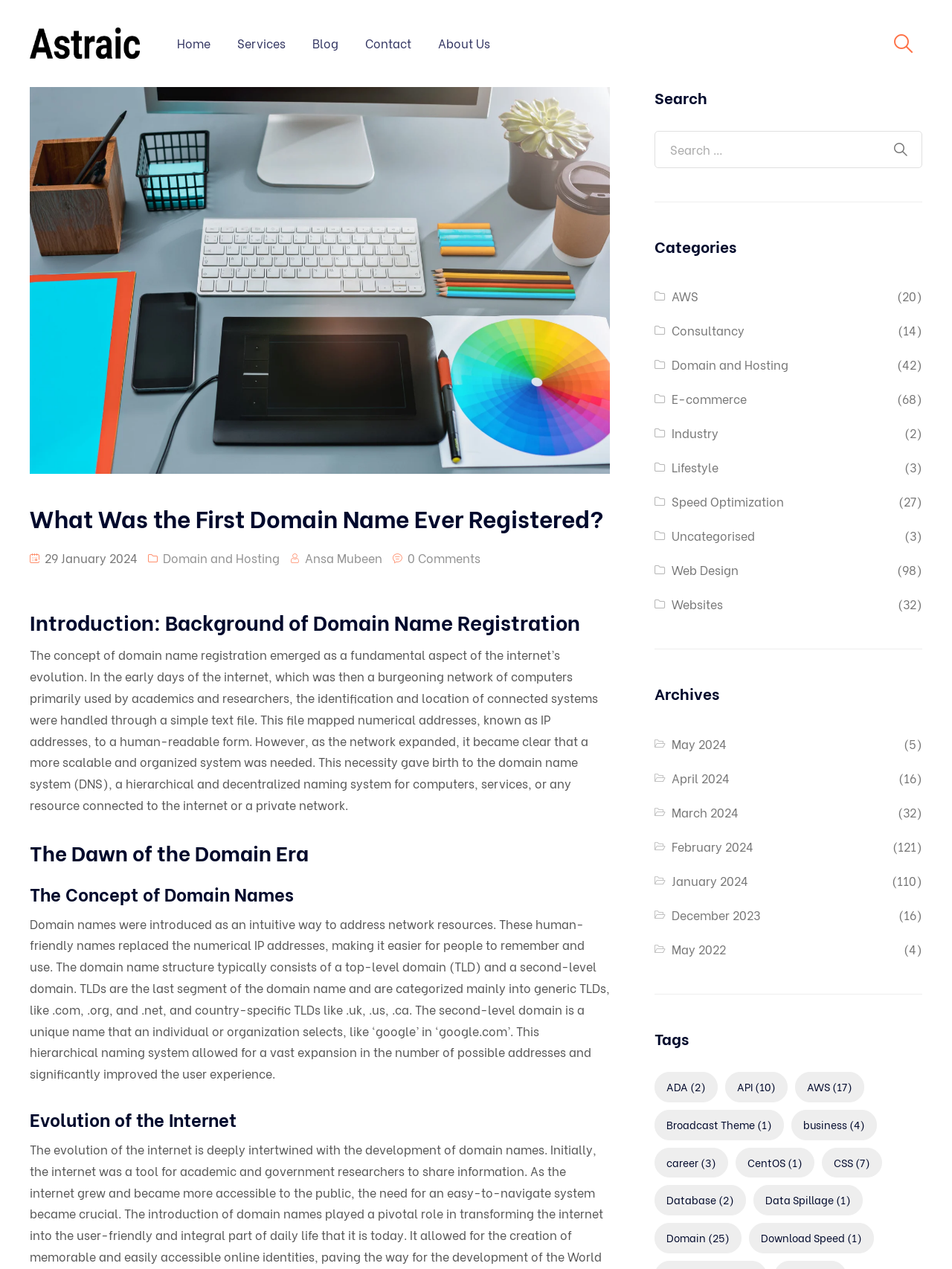Can you pinpoint the bounding box coordinates for the clickable element required for this instruction: "Select the Research menu item"? The coordinates should be four float numbers between 0 and 1, i.e., [left, top, right, bottom].

None